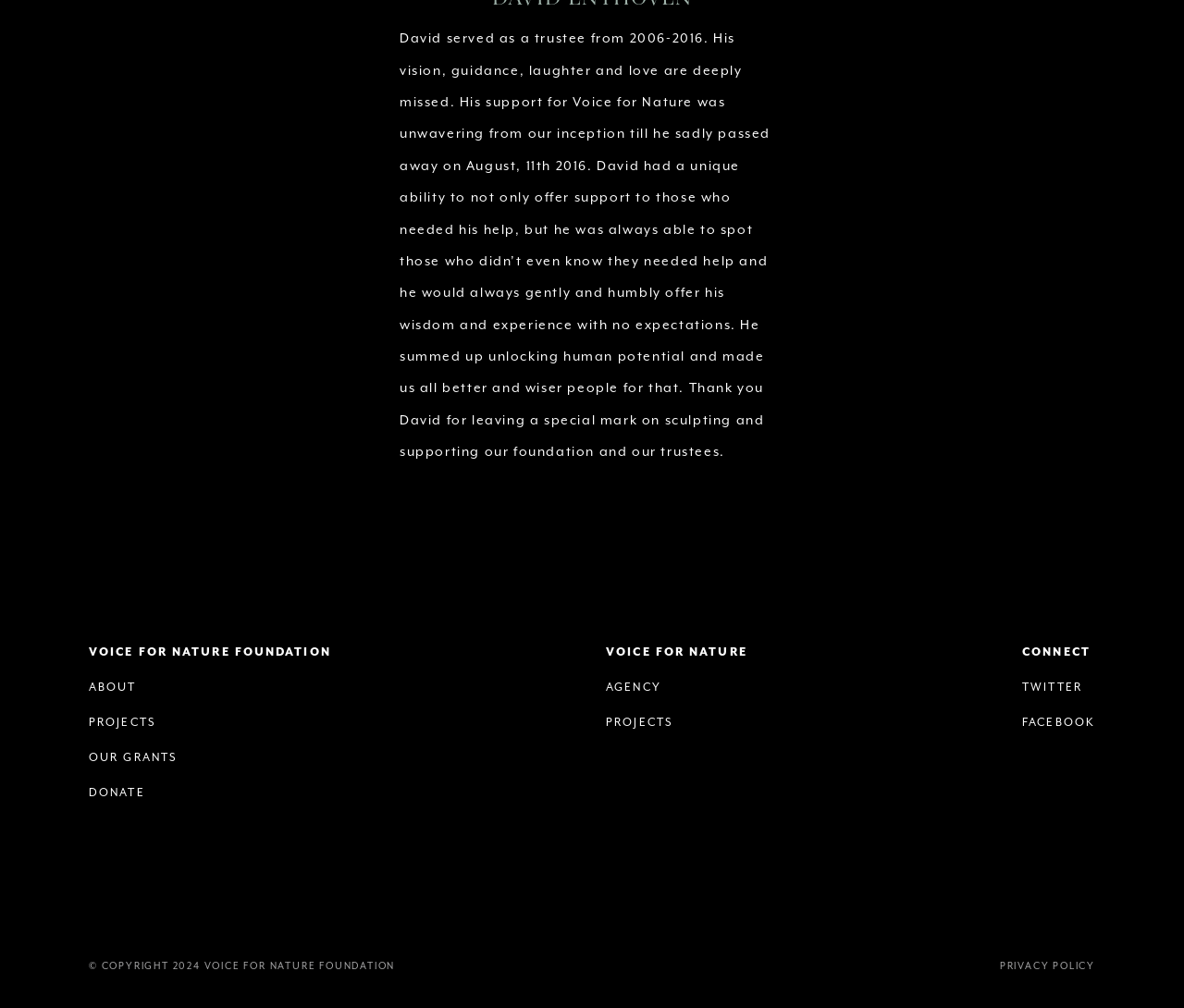What is the name of the foundation?
Based on the screenshot, answer the question with a single word or phrase.

Voice for Nature